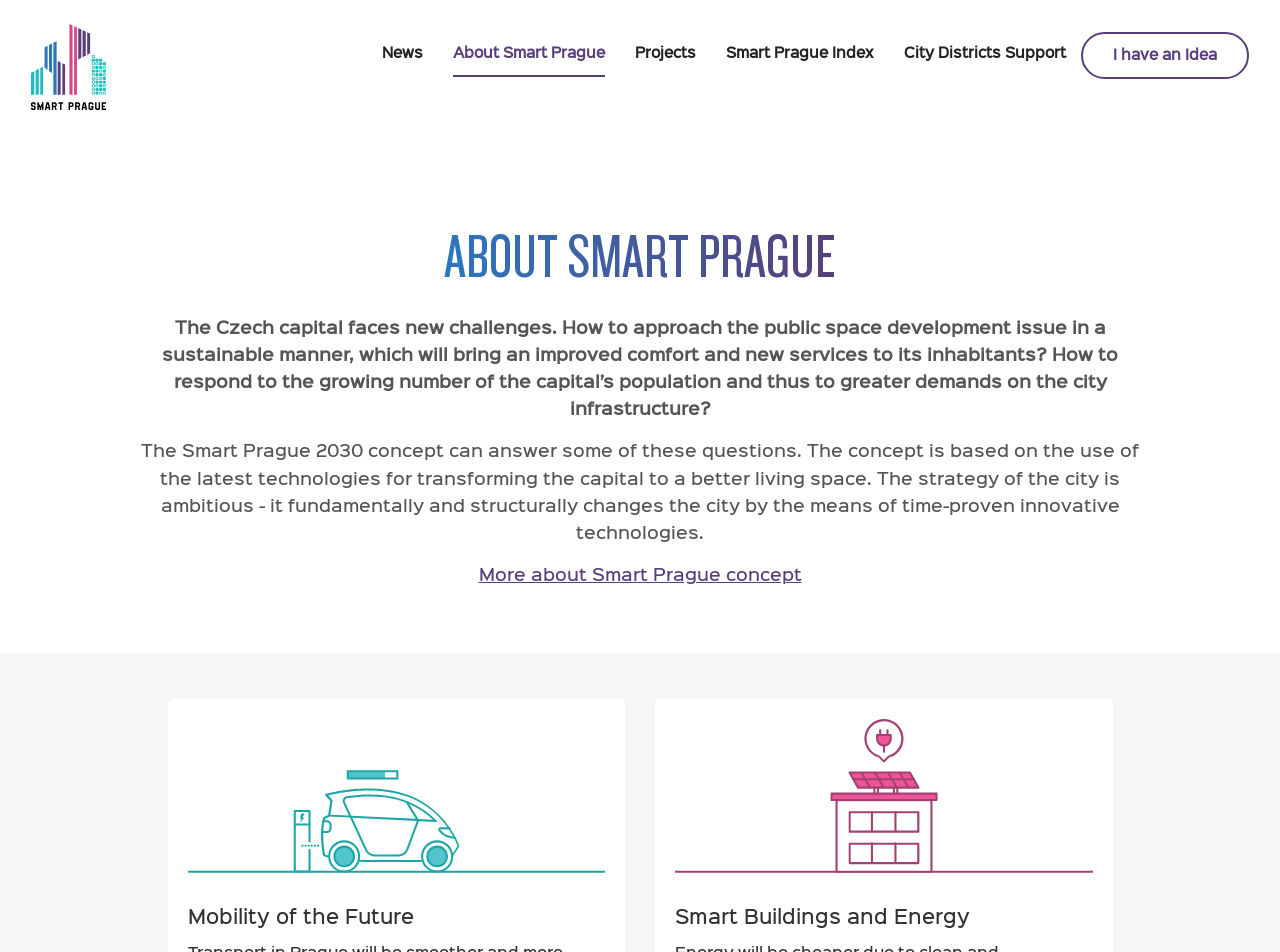Kindly determine the bounding box coordinates for the area that needs to be clicked to execute this instruction: "Explore Mobility of the Future".

[0.131, 0.734, 0.488, 0.928]